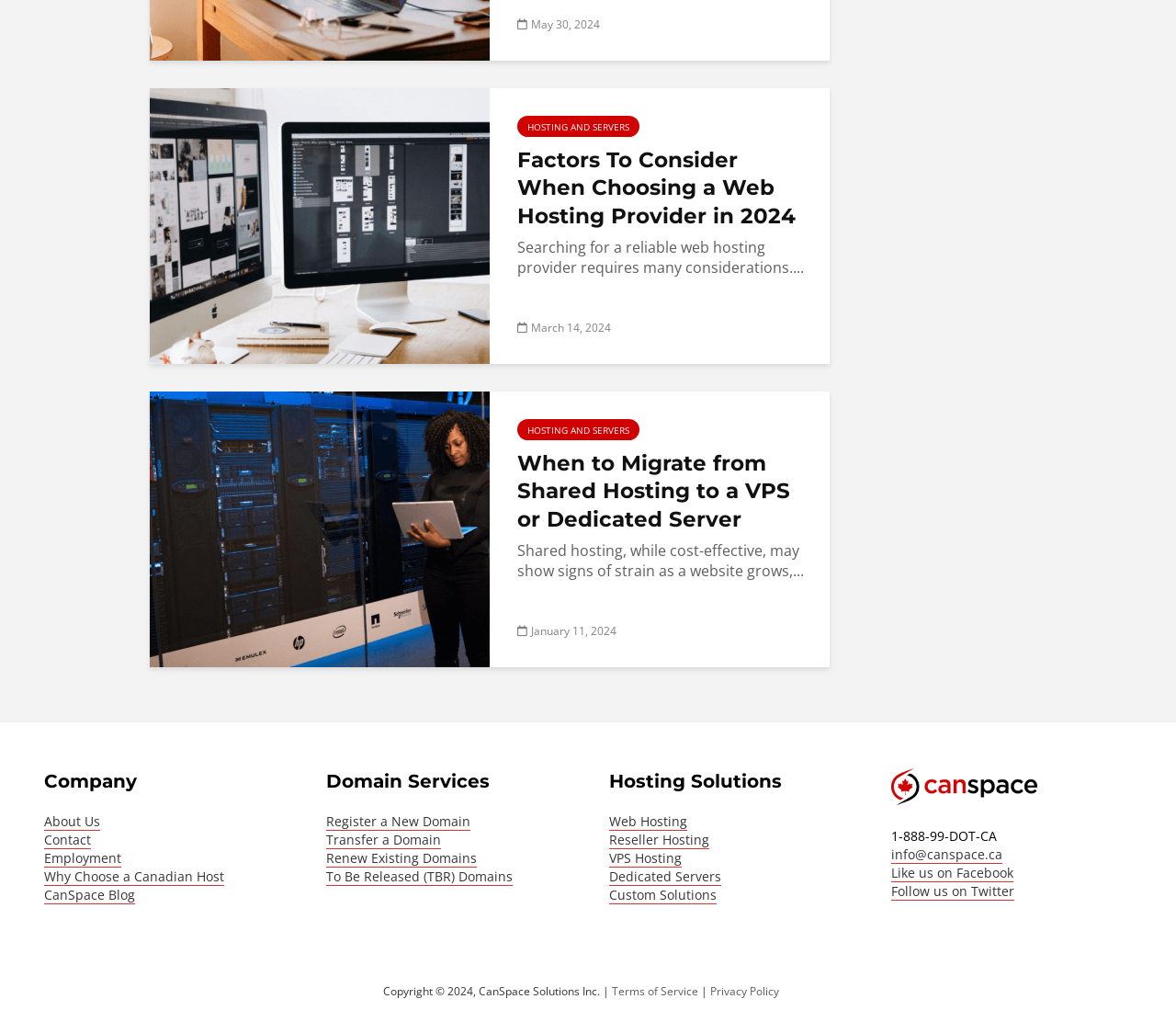Find the bounding box coordinates of the clickable area required to complete the following action: "Register a new domain".

[0.277, 0.787, 0.4, 0.805]